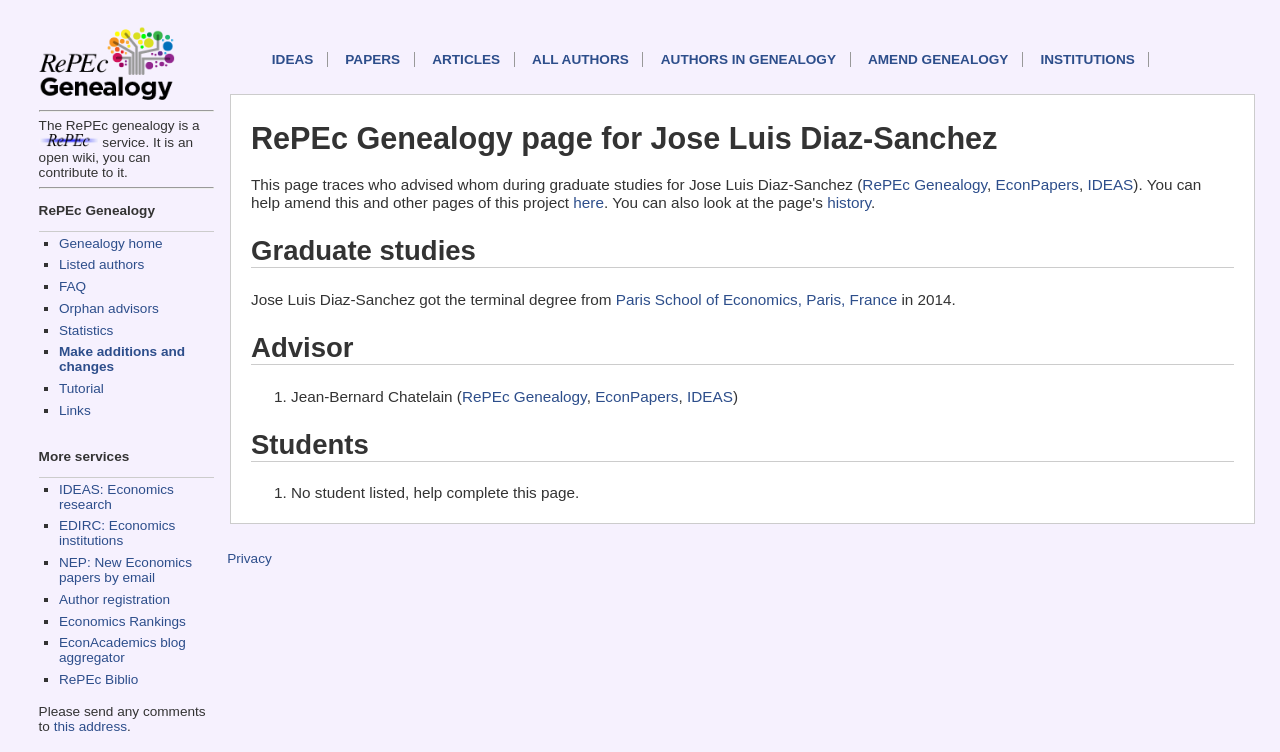Please identify the primary heading on the webpage and return its text.

RePEc Genealogy page for Jose Luis Diaz-Sanchez